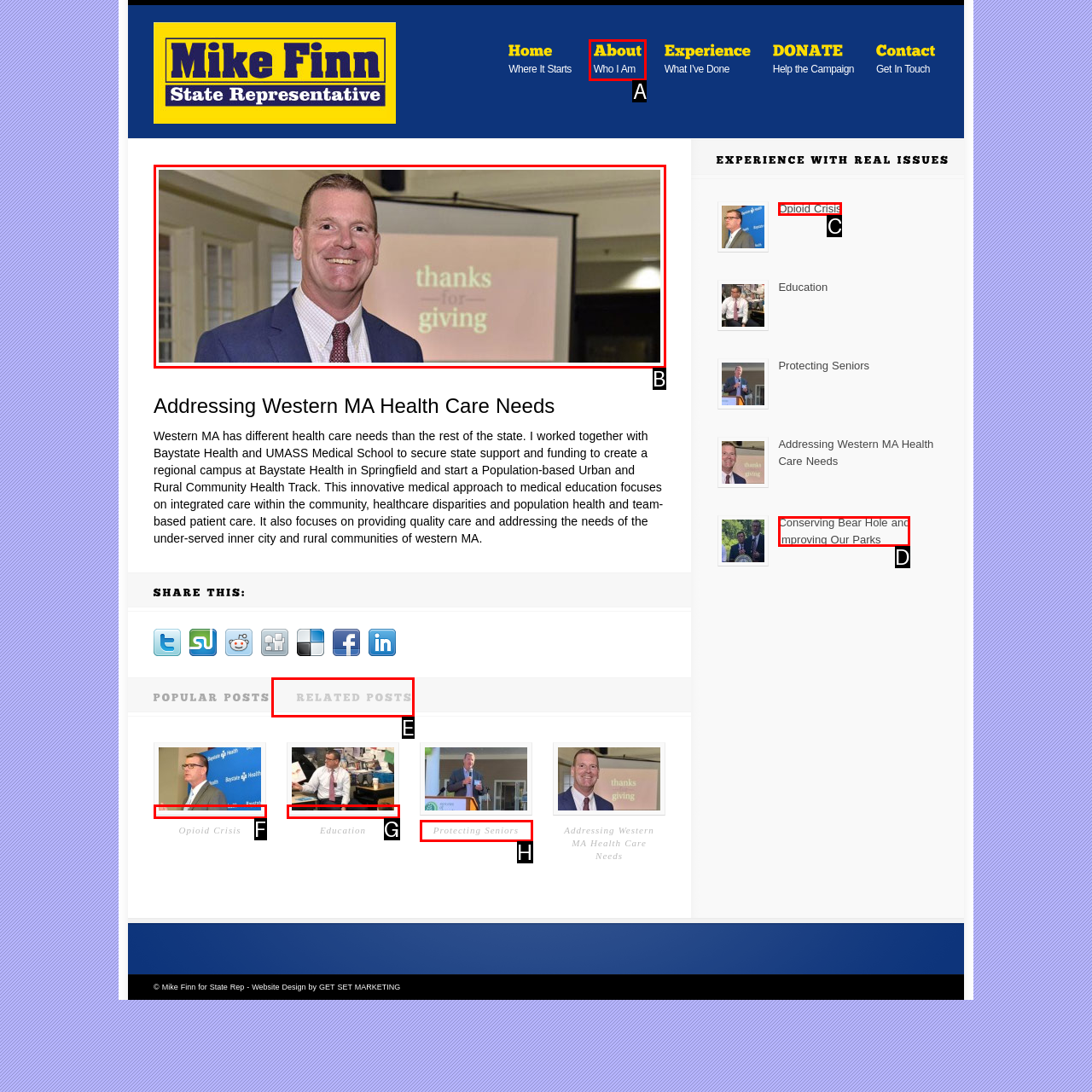Match the element description: AboutWho I Am to the correct HTML element. Answer with the letter of the selected option.

A